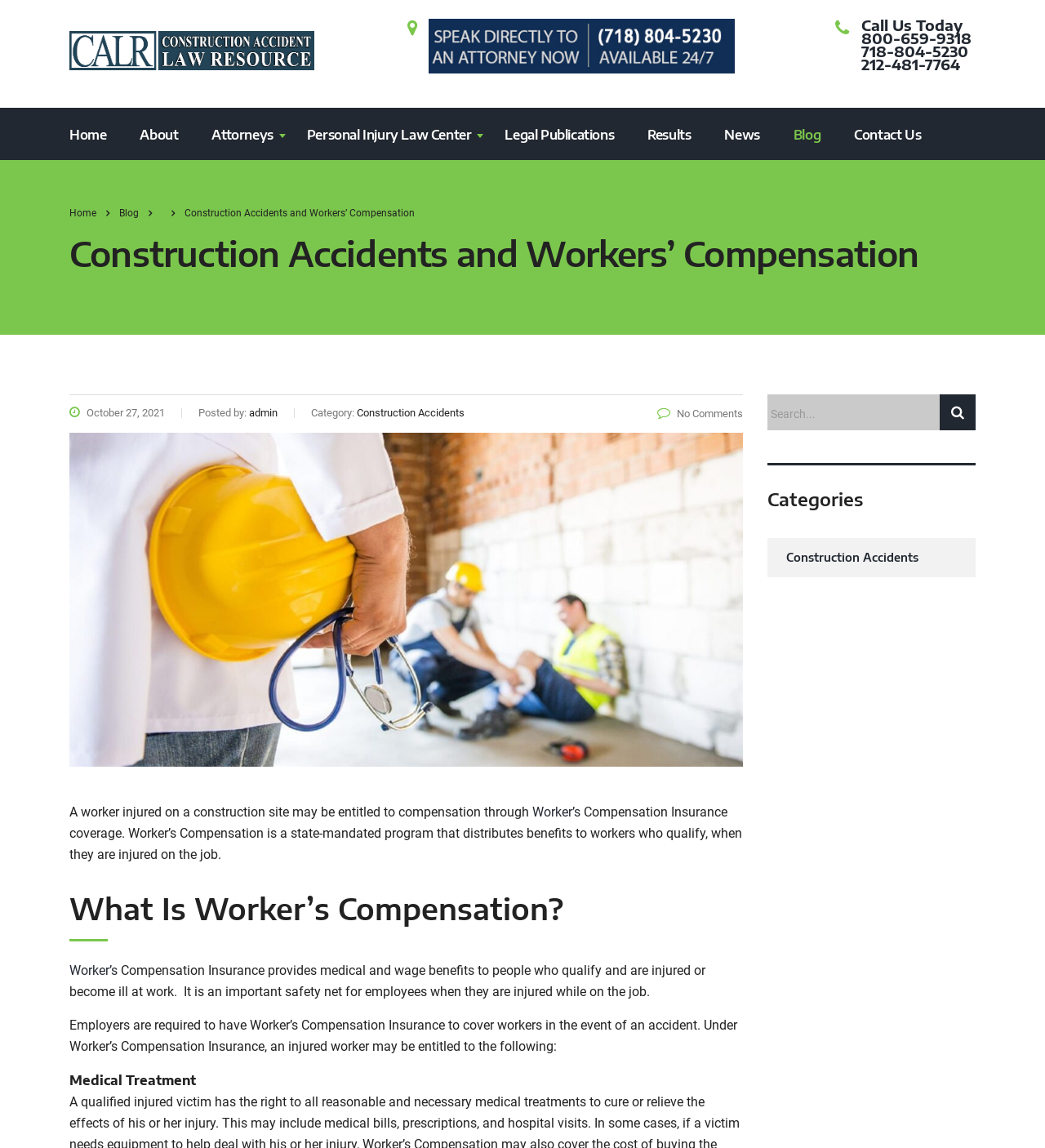Locate the bounding box coordinates of the element's region that should be clicked to carry out the following instruction: "Search for a topic". The coordinates need to be four float numbers between 0 and 1, i.e., [left, top, right, bottom].

[0.734, 0.343, 0.934, 0.375]